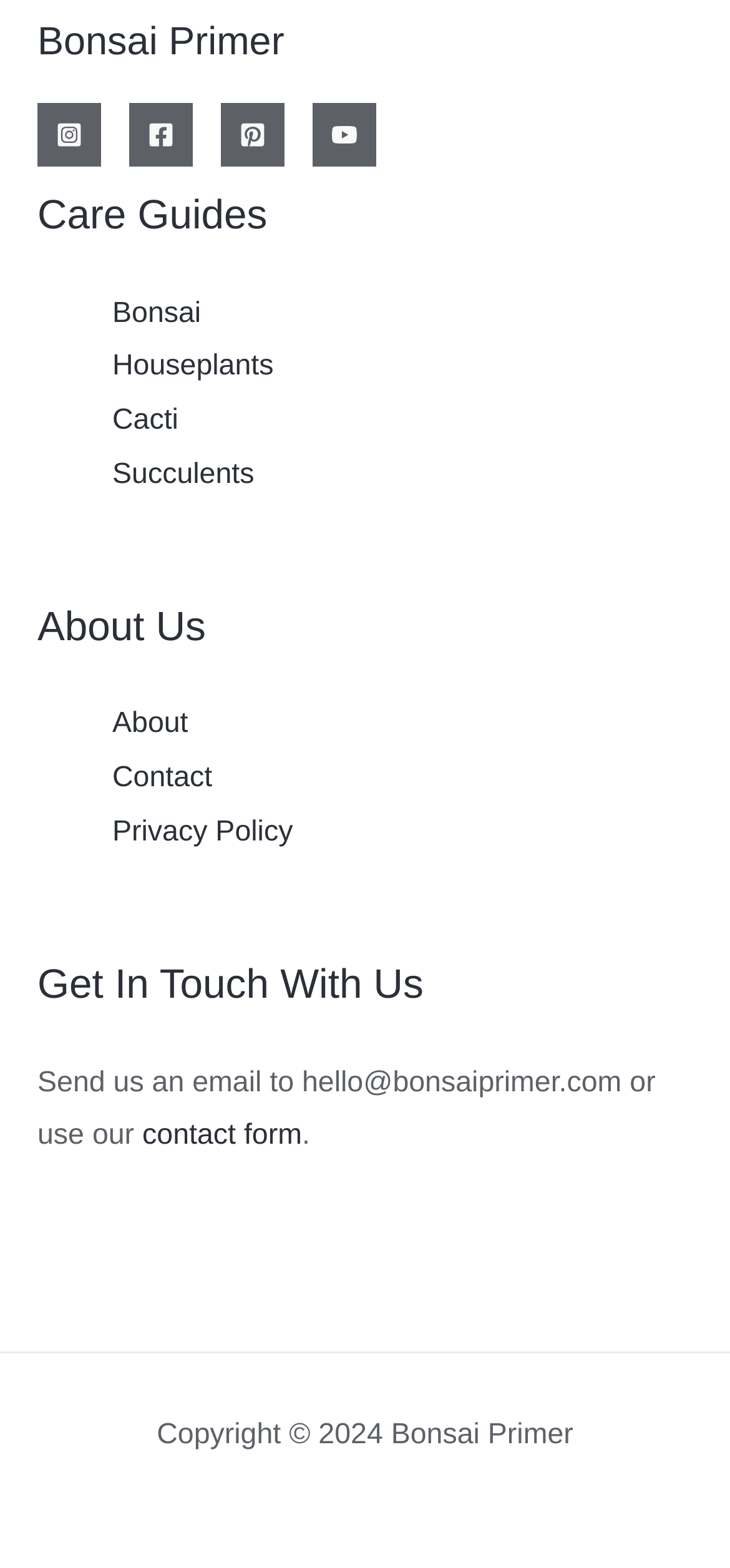Identify the bounding box coordinates of the part that should be clicked to carry out this instruction: "Search for something".

None